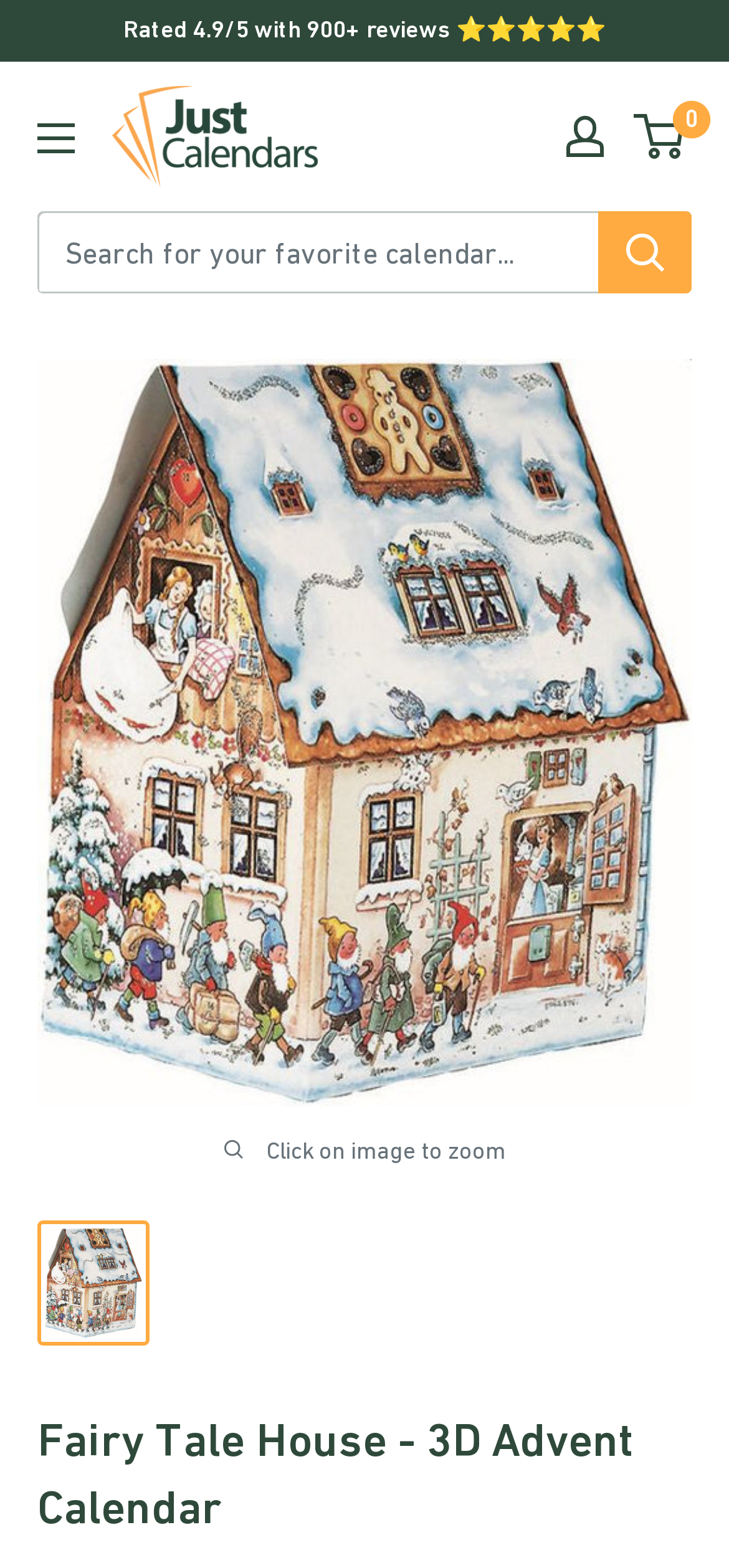Answer the question below with a single word or a brief phrase: 
What is the name of the calendar?

Fairy Tale House - 3D Advent Calendar